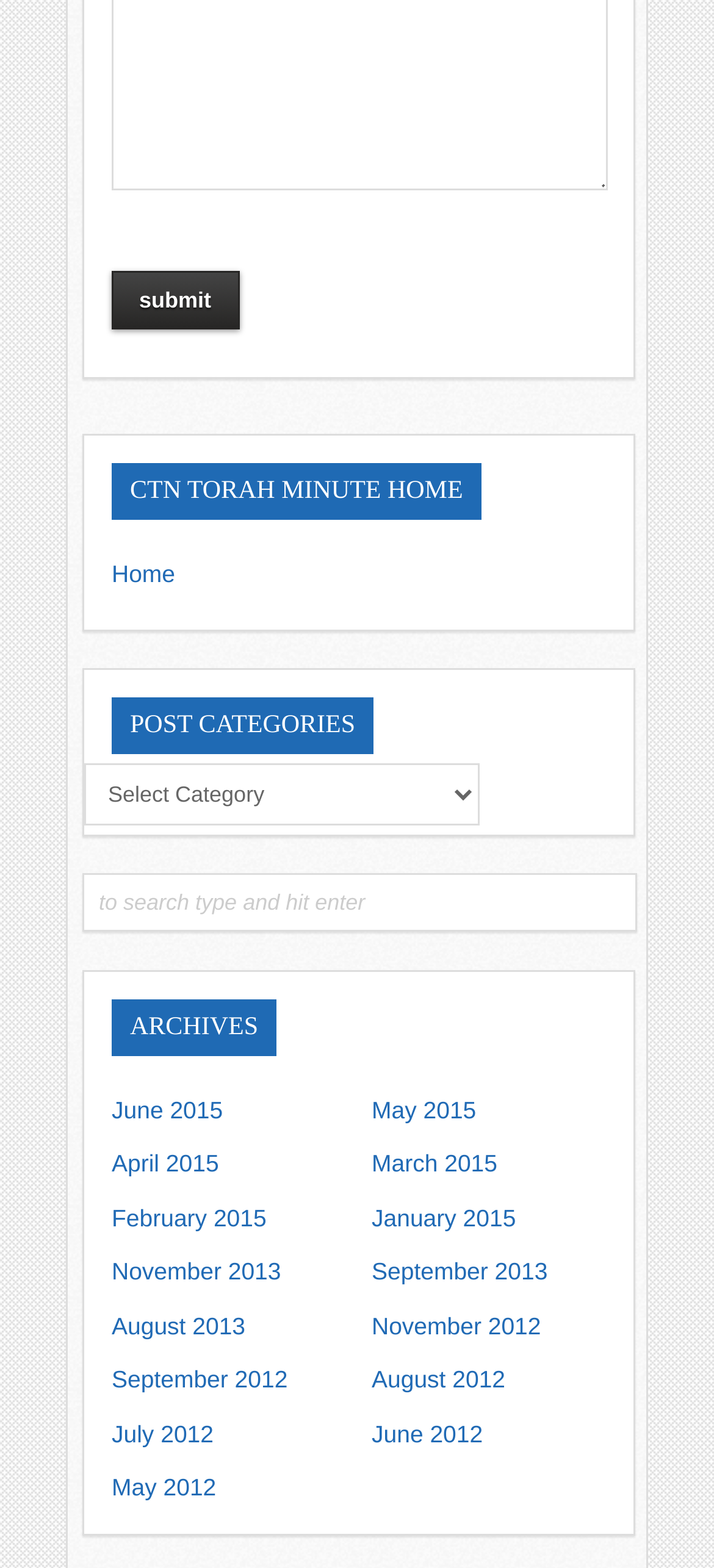Calculate the bounding box coordinates of the UI element given the description: "aria-label="Open menu"".

None